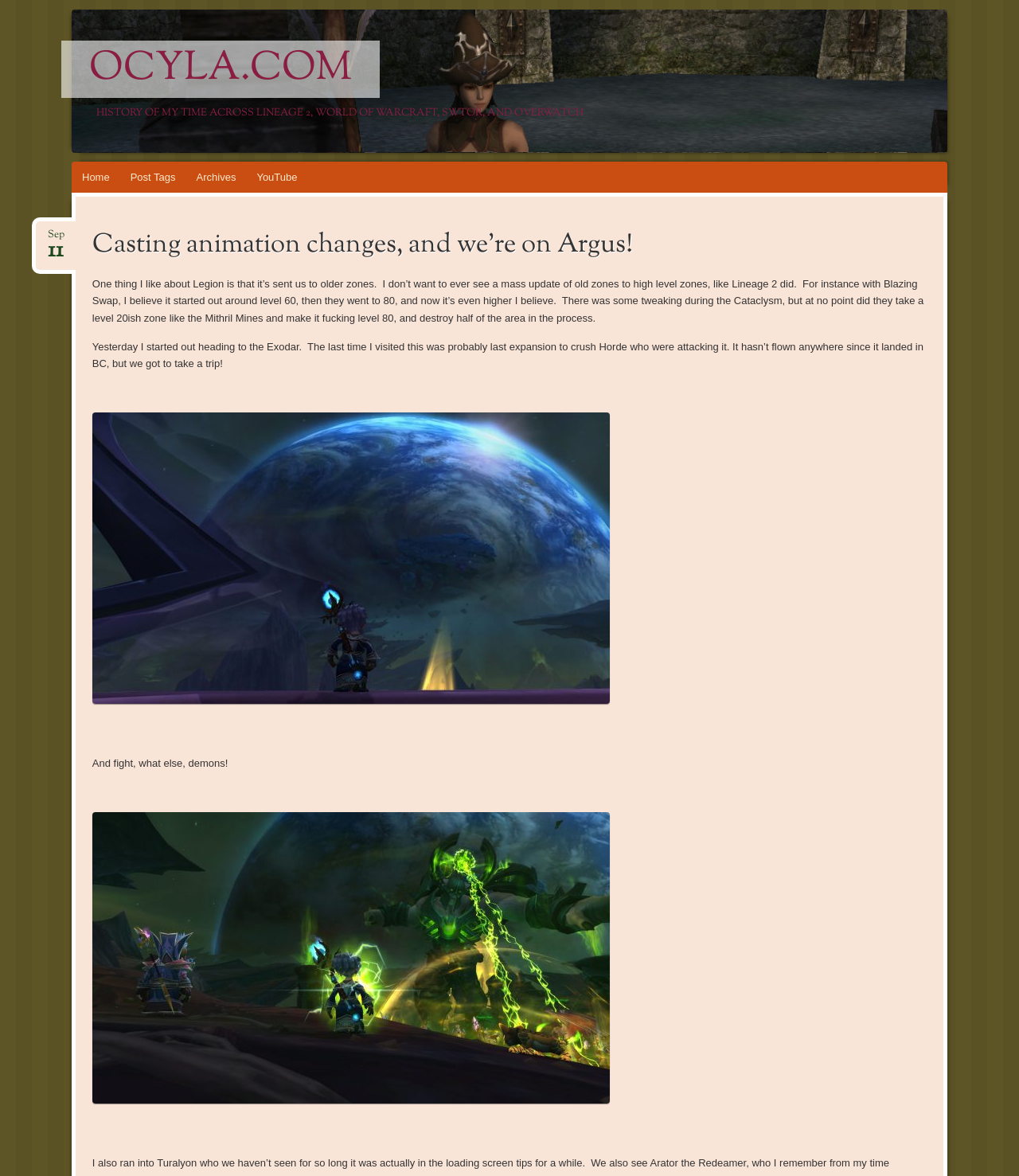Please answer the following question using a single word or phrase: 
What is the name of the website?

ocyla.com